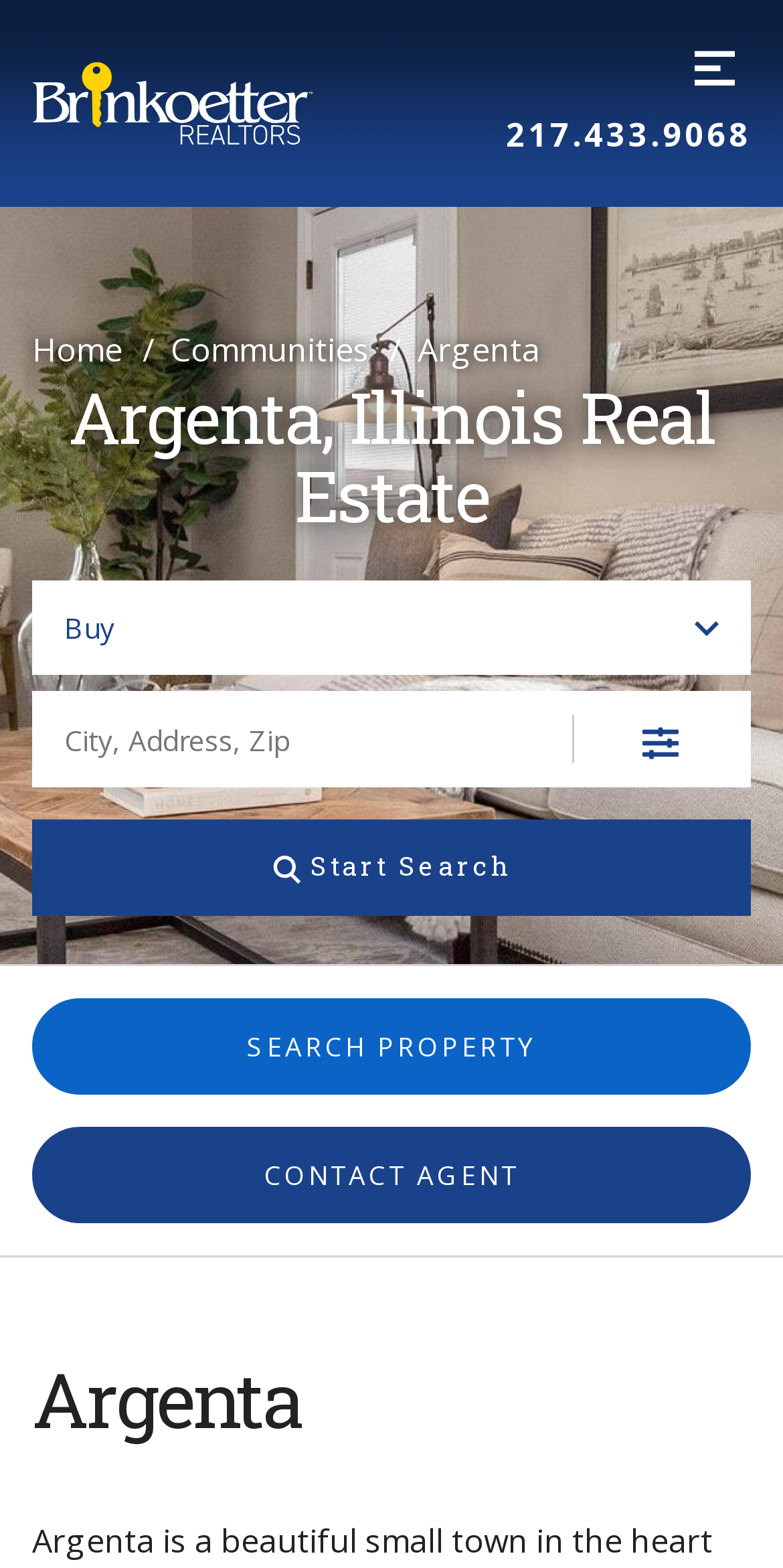Answer the following query with a single word or phrase:
What is the phone number to contact?

217.433.9068